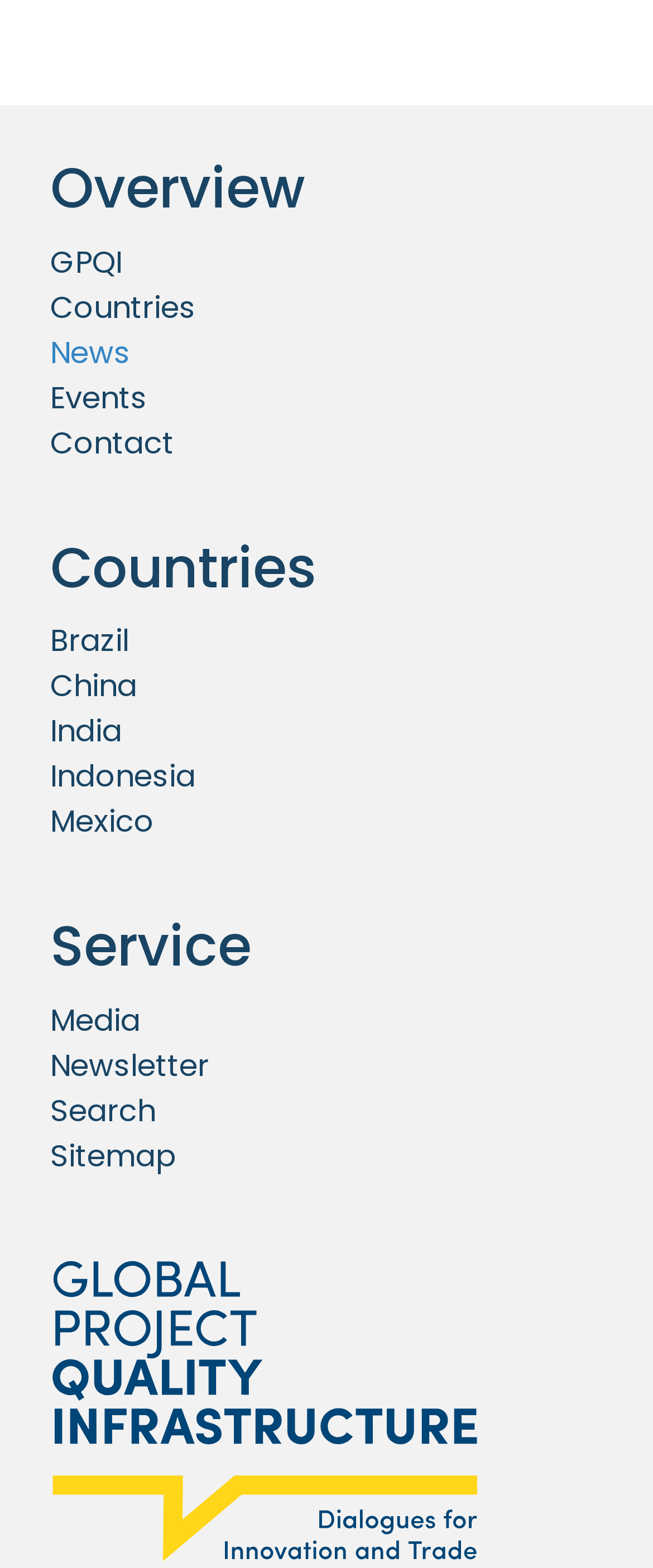Please find and report the bounding box coordinates of the element to click in order to perform the following action: "Go to the 'Countries' page". The coordinates should be expressed as four float numbers between 0 and 1, in the format [left, top, right, bottom].

[0.077, 0.182, 0.3, 0.209]